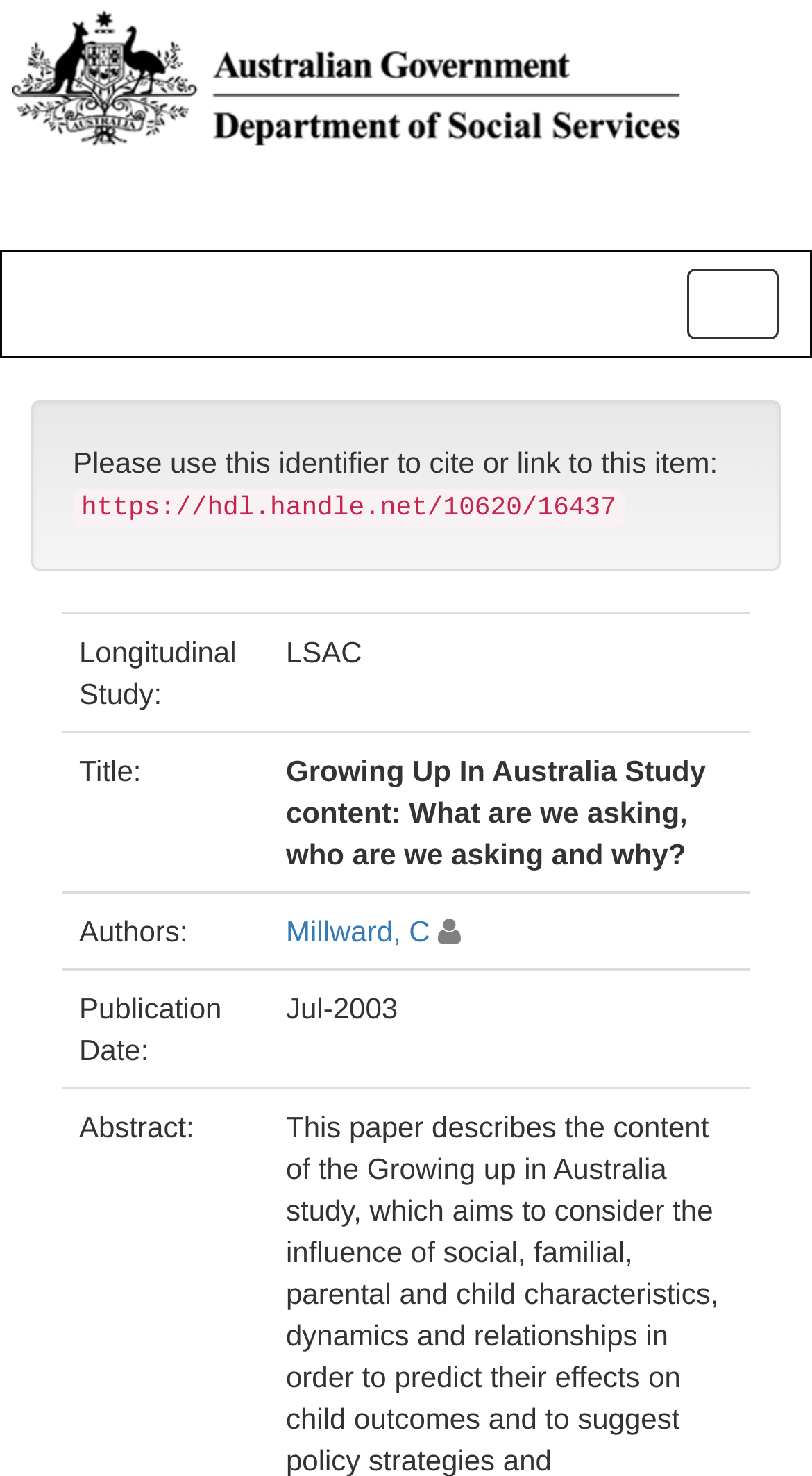From the webpage screenshot, predict the bounding box coordinates (top-left x, top-left y, bottom-right x, bottom-right y) for the UI element described here: parent_node: Millward, C

[0.54, 0.619, 0.568, 0.642]